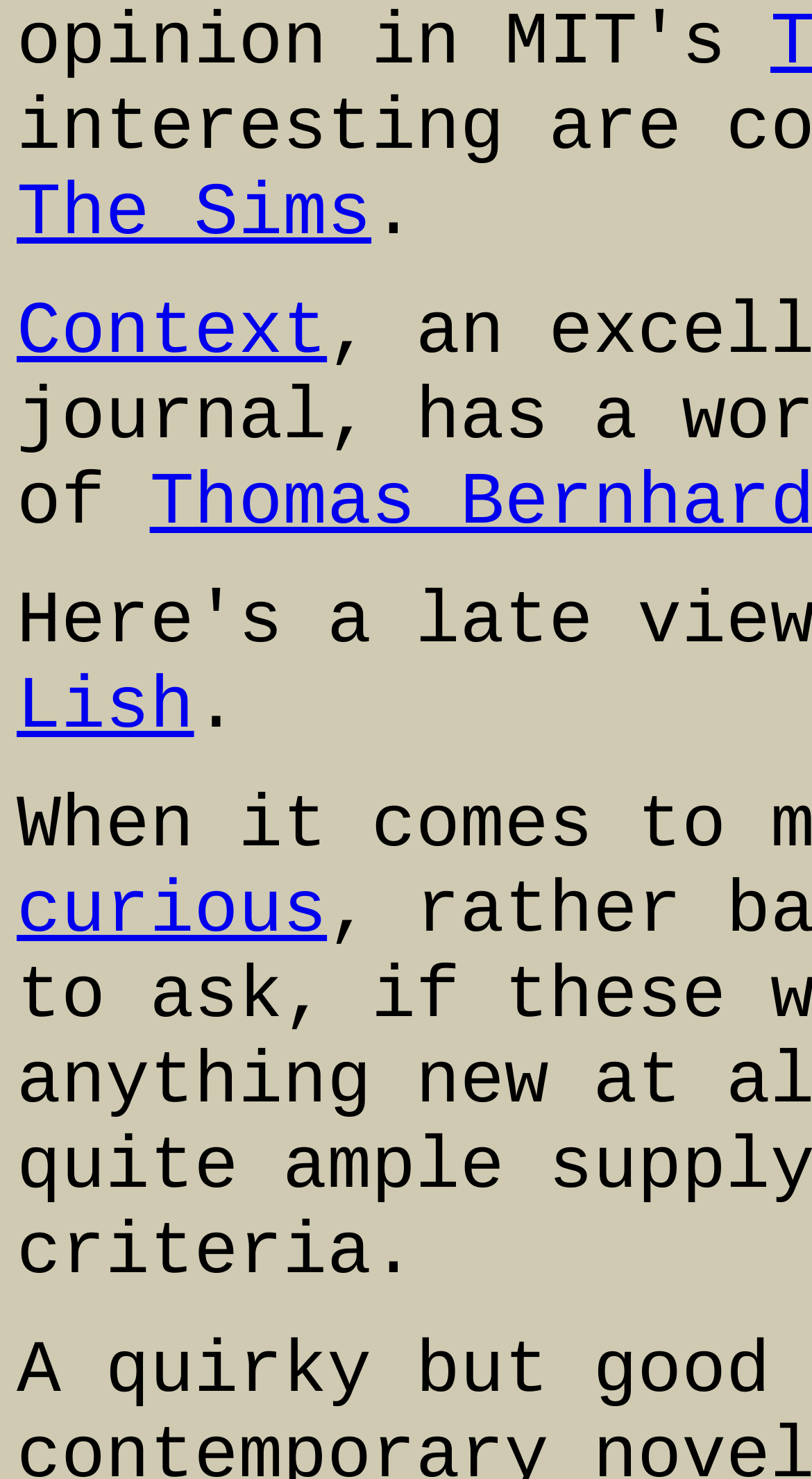Find the bounding box coordinates corresponding to the UI element with the description: "Projects". The coordinates should be formatted as [left, top, right, bottom], with values as floats between 0 and 1.

None